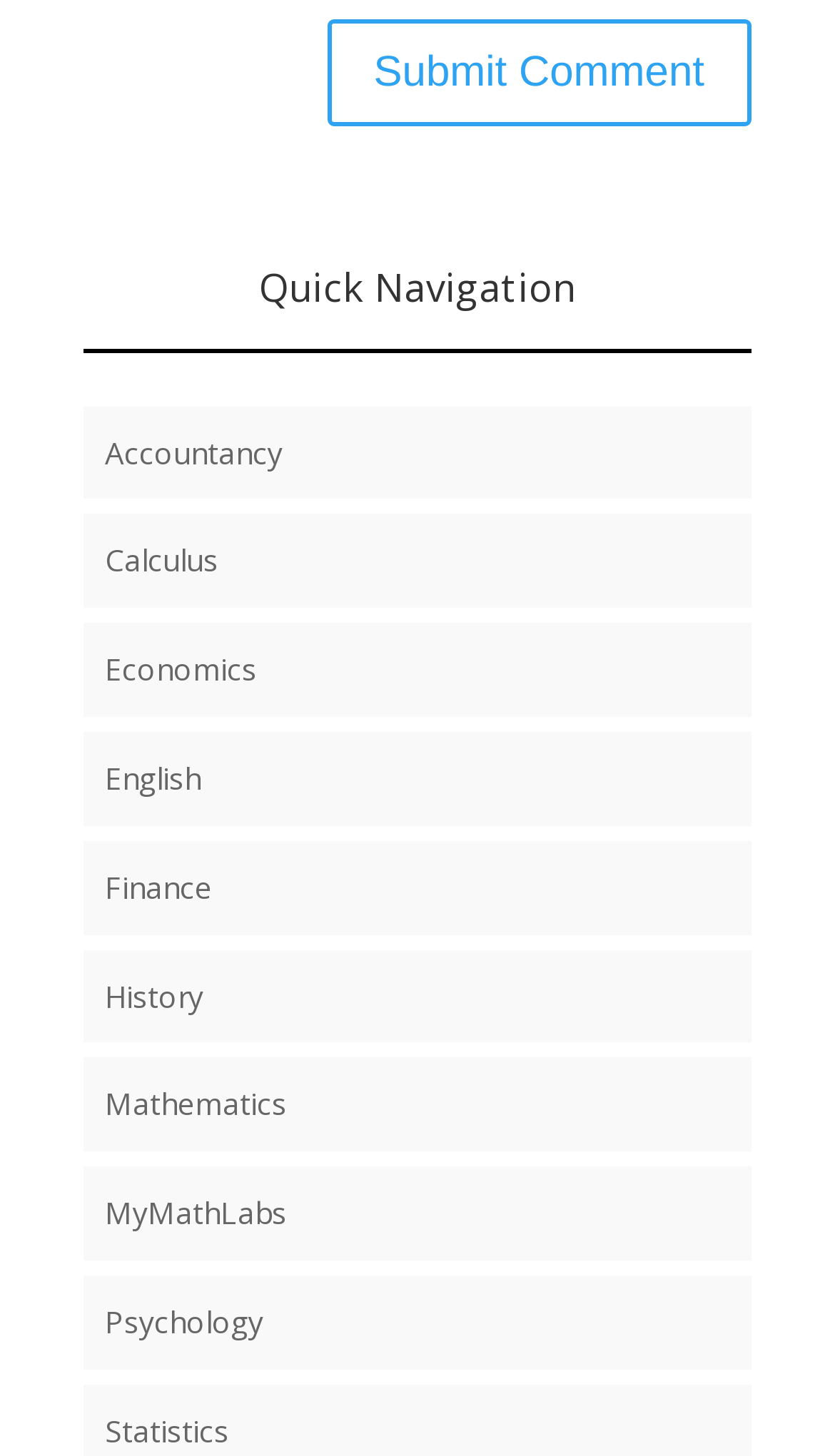What is the position of the 'English' link?
Based on the image, provide your answer in one word or phrase.

Fourth